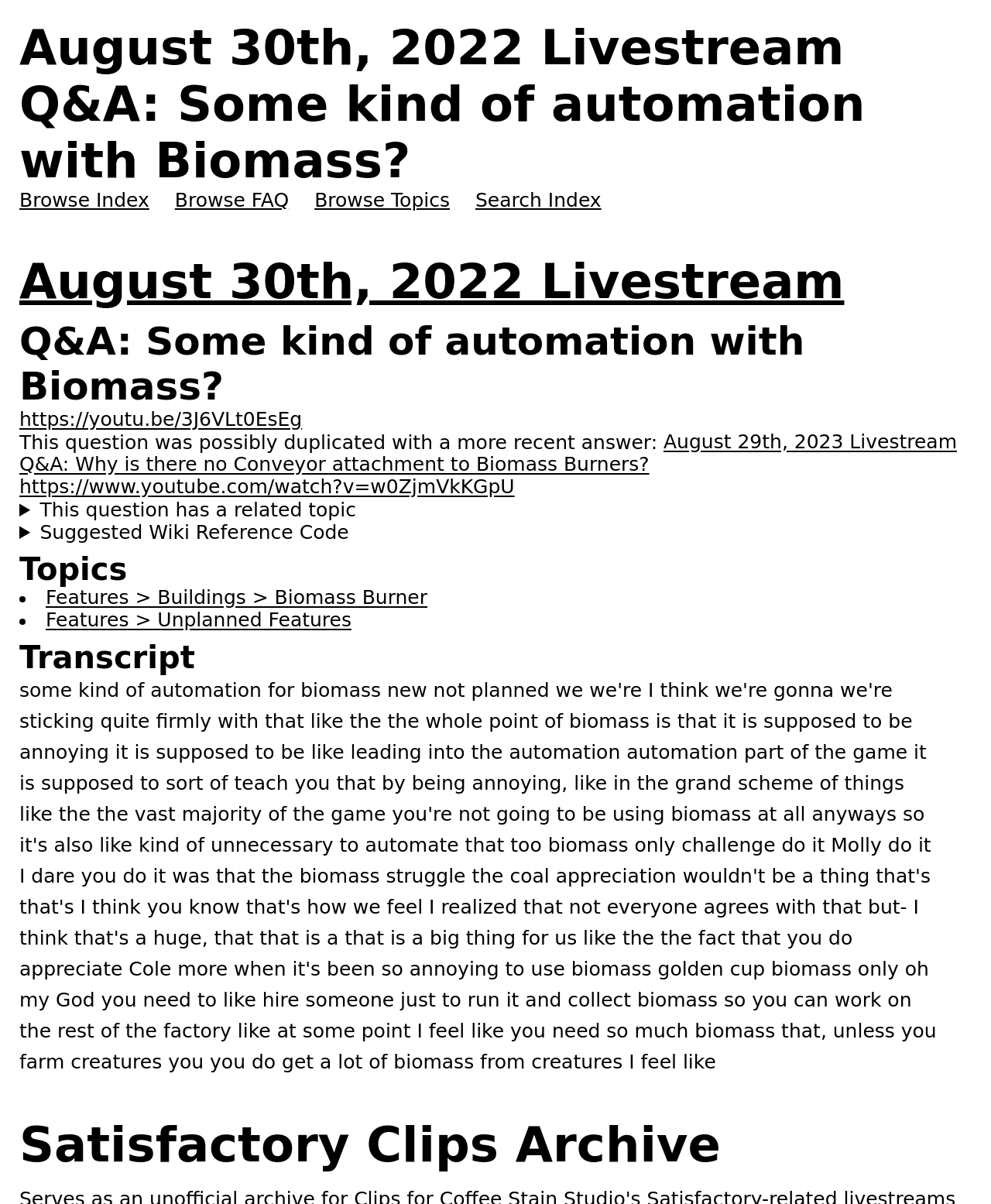Describe all visible elements and their arrangement on the webpage.

This webpage appears to be an archive for Satisfactory-related livestreams and videos, specifically focused on a Q&A session from August 30th, 2022. At the top, there is a heading with the title of the livestream, accompanied by links to browse the index, FAQ, topics, and search the index.

Below the top heading, there is a main section that contains several subheadings and links. The first subheading is the title of the livestream, with a link to the video. The second subheading is the Q&A topic, "Some kind of automation with Biomass?", with a link to the YouTube video and a note indicating that this question was possibly duplicated with a more recent answer. There is also a link to a related question from a different livestream.

Further down, there is a section with a disclosure triangle that can be expanded to reveal more information. Below this, there is another section with a similar disclosure triangle, this time related to a suggested wiki reference code.

The webpage also features a section dedicated to topics, with a list of links to related features, including Biomass Burner and Unplanned Features. Following this, there is a transcript section that contains a blockquote with the text of the Q&A session.

At the very bottom of the page, there is a heading that reads "Satisfactory Clips Archive", which suggests that this webpage is part of a larger archive of Satisfactory-related content.